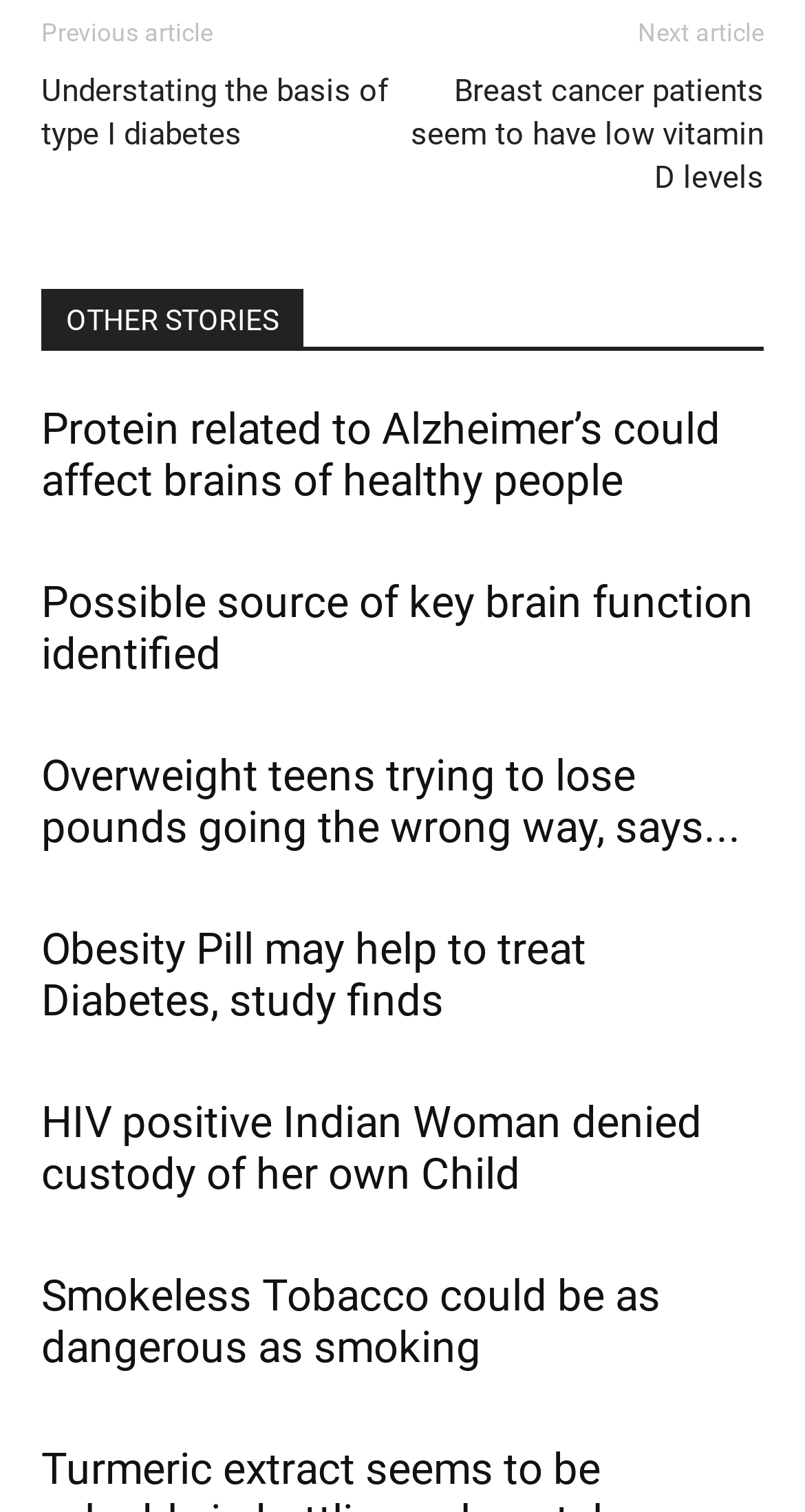What is the topic of the third article?
Give a one-word or short phrase answer based on the image.

Possible source of key brain function identified